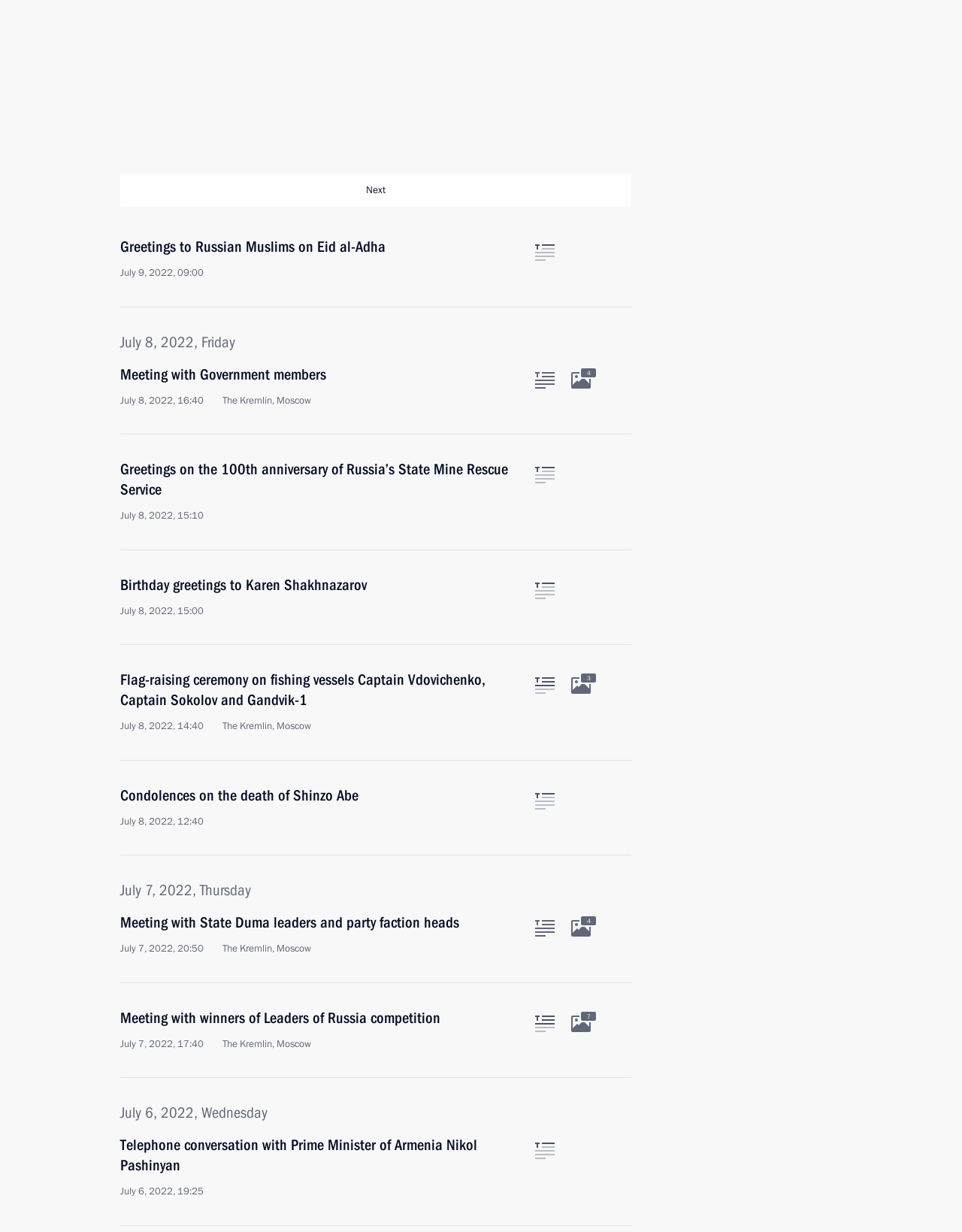Pinpoint the bounding box coordinates of the clickable area needed to execute the instruction: "Open the 'Structure' menu". The coordinates should be specified as four float numbers between 0 and 1, i.e., [left, top, right, bottom].

[0.307, 0.0, 0.371, 0.037]